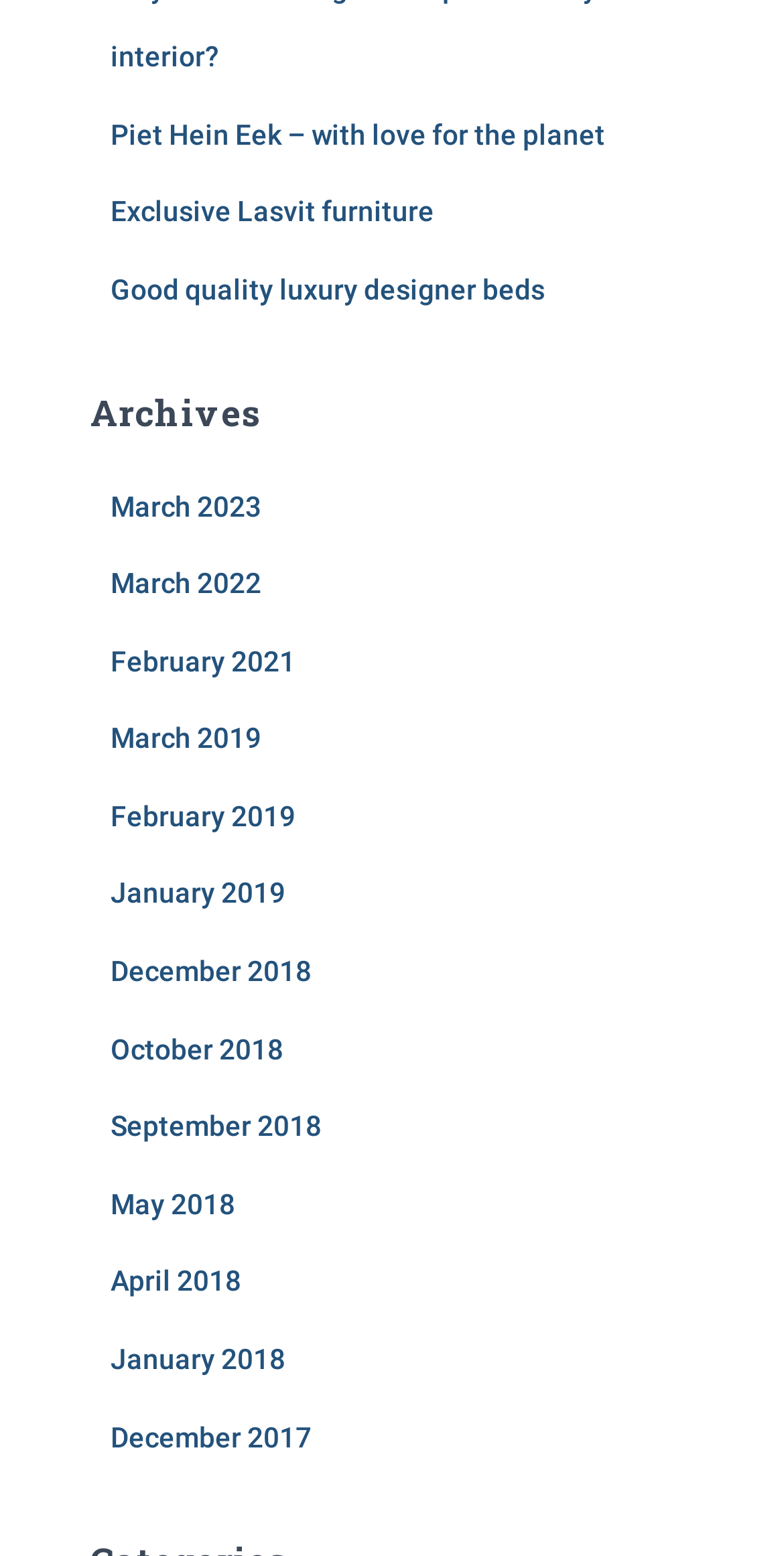What is the earliest year mentioned in the links?
Look at the image and respond with a one-word or short-phrase answer.

2017